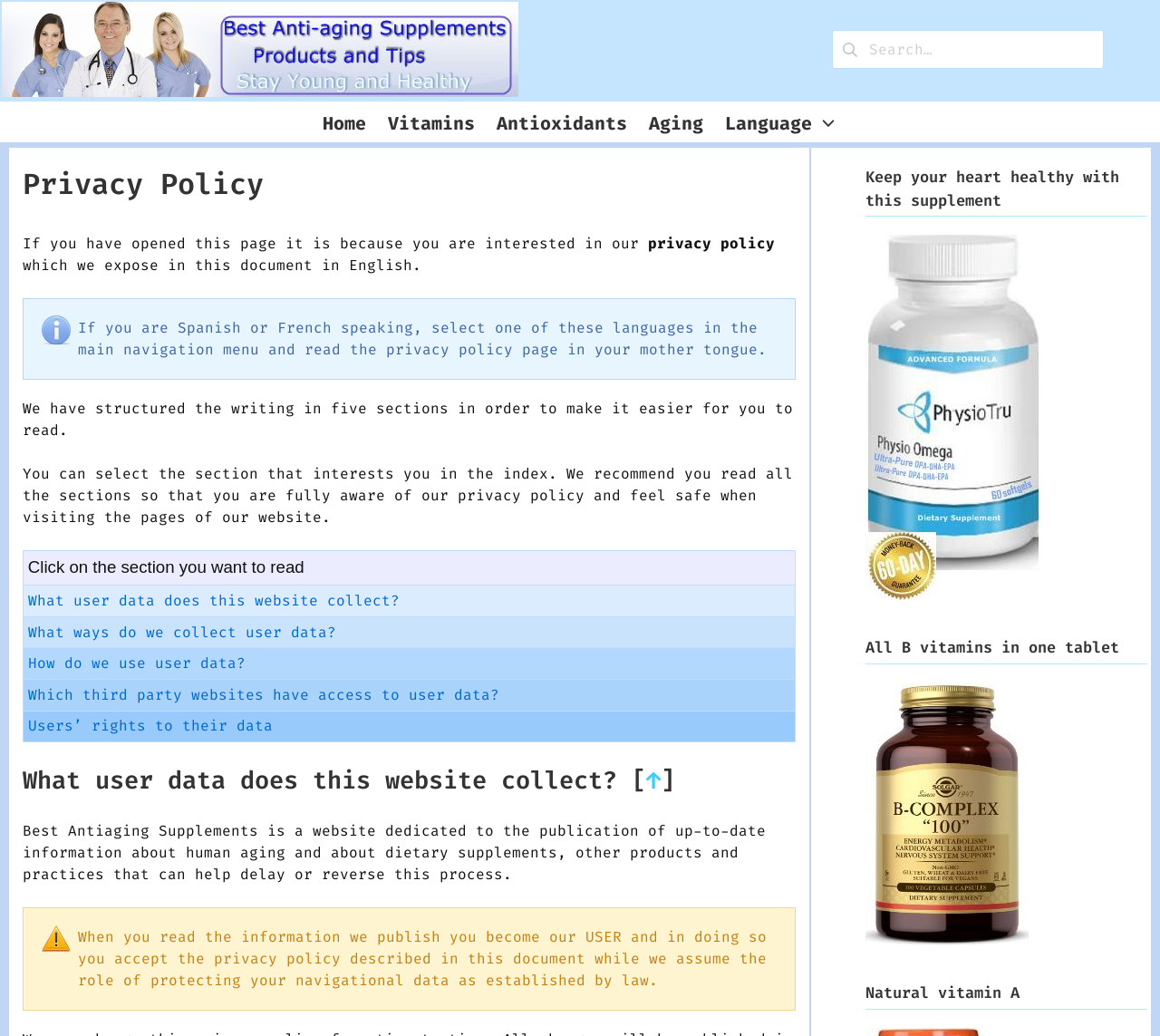Using the element description parent_node: Search for: name="s" placeholder="Search…", predict the bounding box coordinates for the UI element. Provide the coordinates in (top-left x, top-left y, bottom-right x, bottom-right y) format with values ranging from 0 to 1.

[0.717, 0.029, 0.952, 0.066]